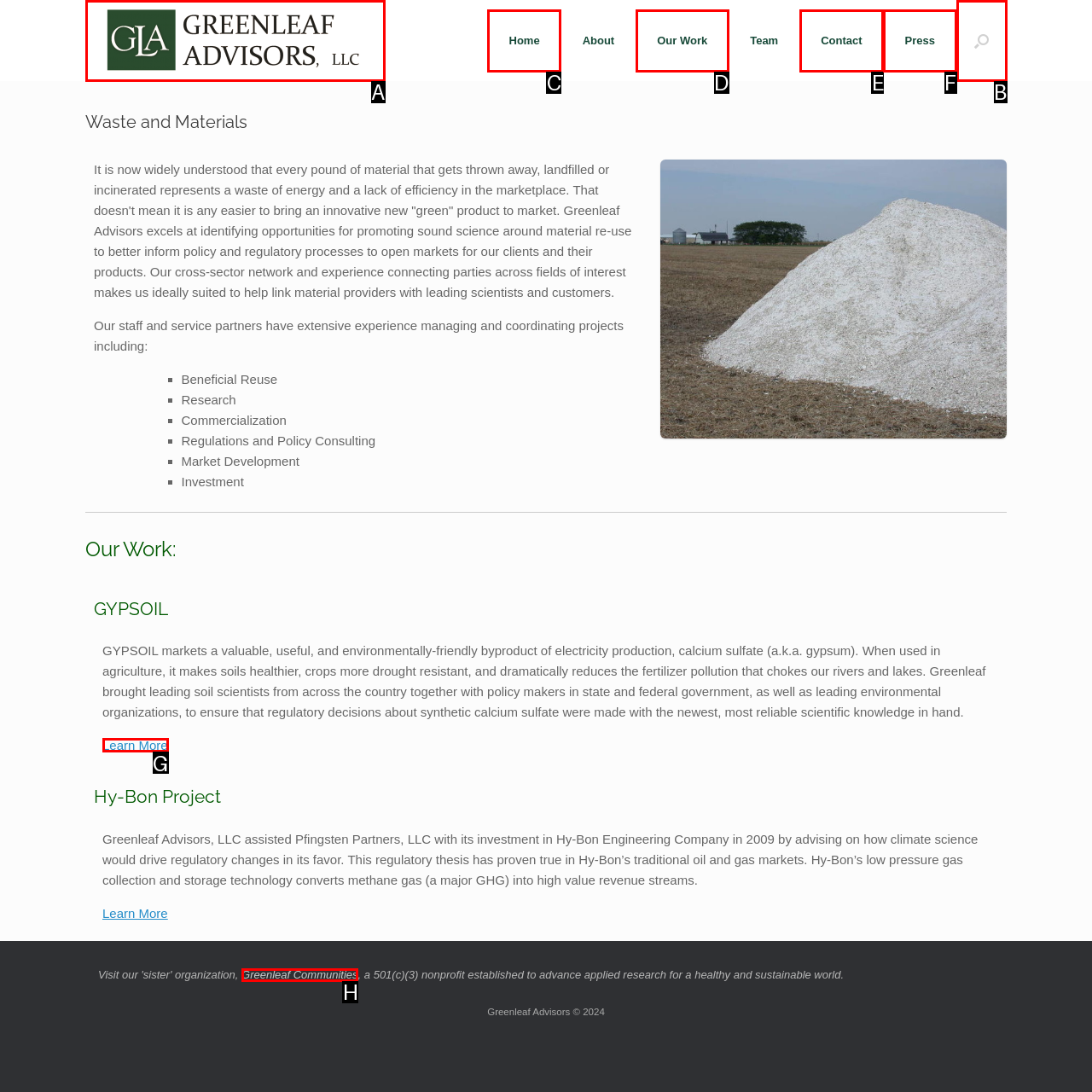Which lettered option should be clicked to achieve the task: Learn more about GYPSOIL? Choose from the given choices.

G